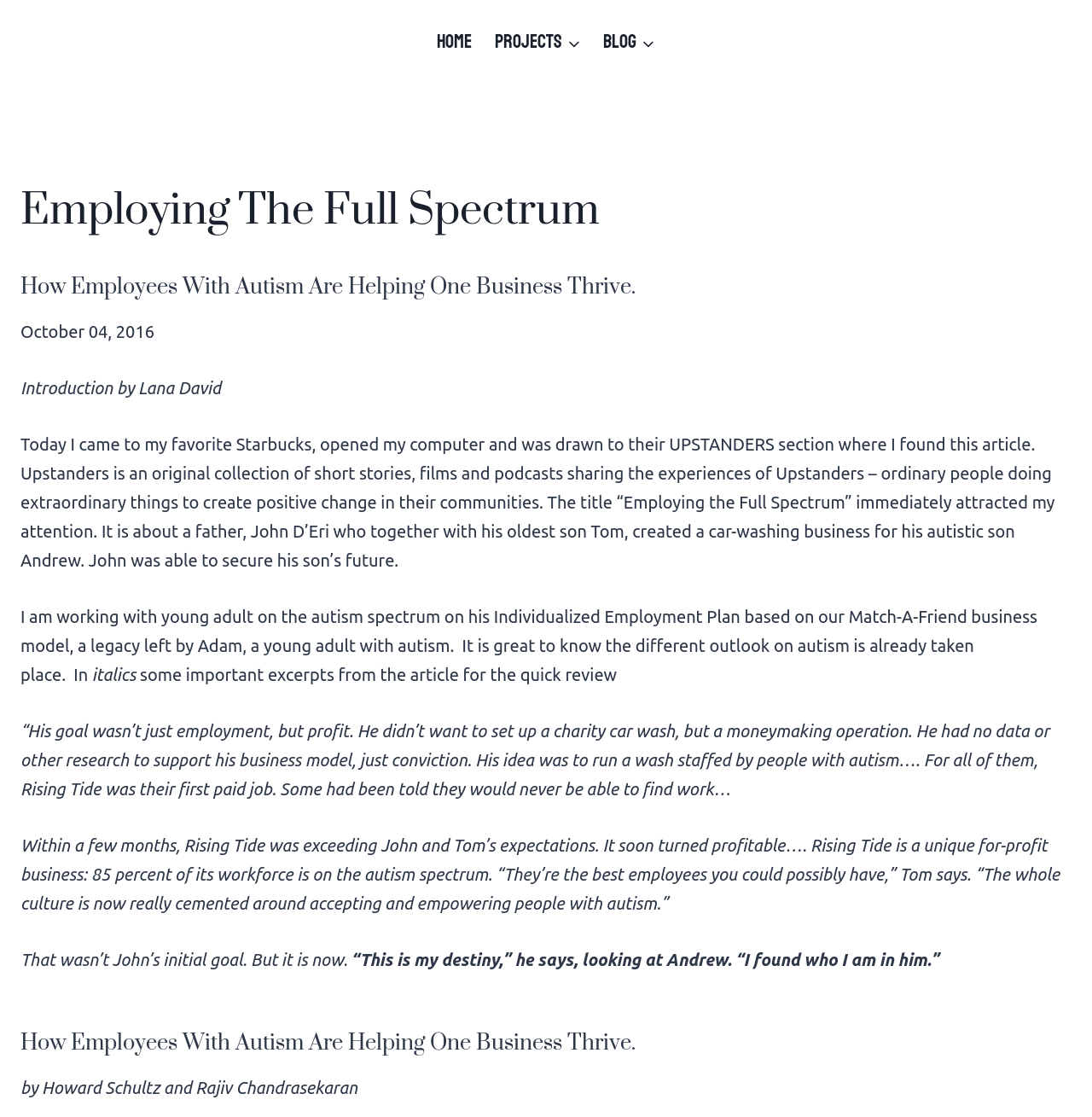Give a one-word or short-phrase answer to the following question: 
What is the name of the business mentioned in the article?

Rising Tide